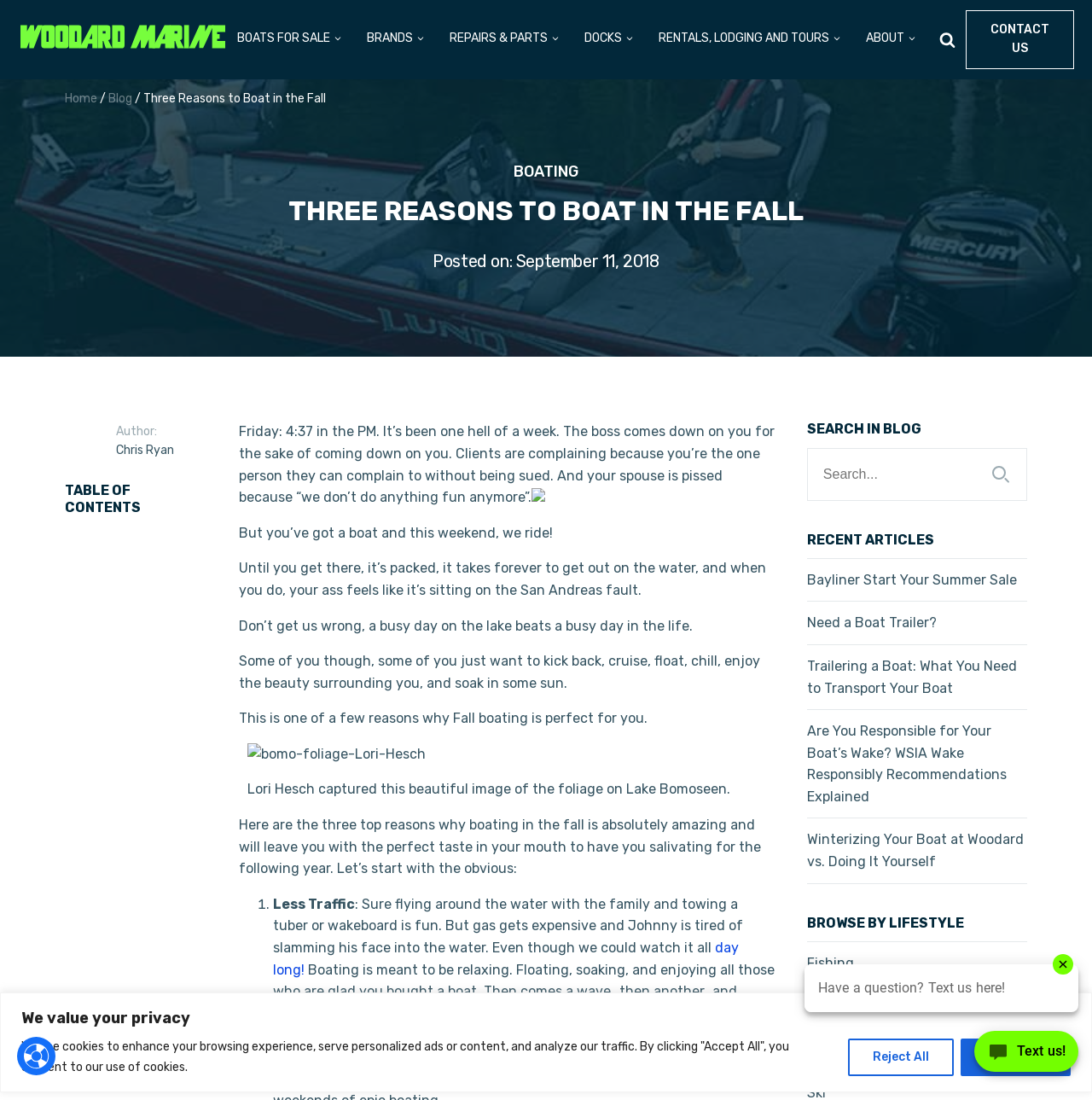Specify the bounding box coordinates of the region I need to click to perform the following instruction: "Open the menu 'RENTALS, LODGING AND TOURS'". The coordinates must be four float numbers in the range of 0 to 1, i.e., [left, top, right, bottom].

[0.603, 0.0, 0.771, 0.072]